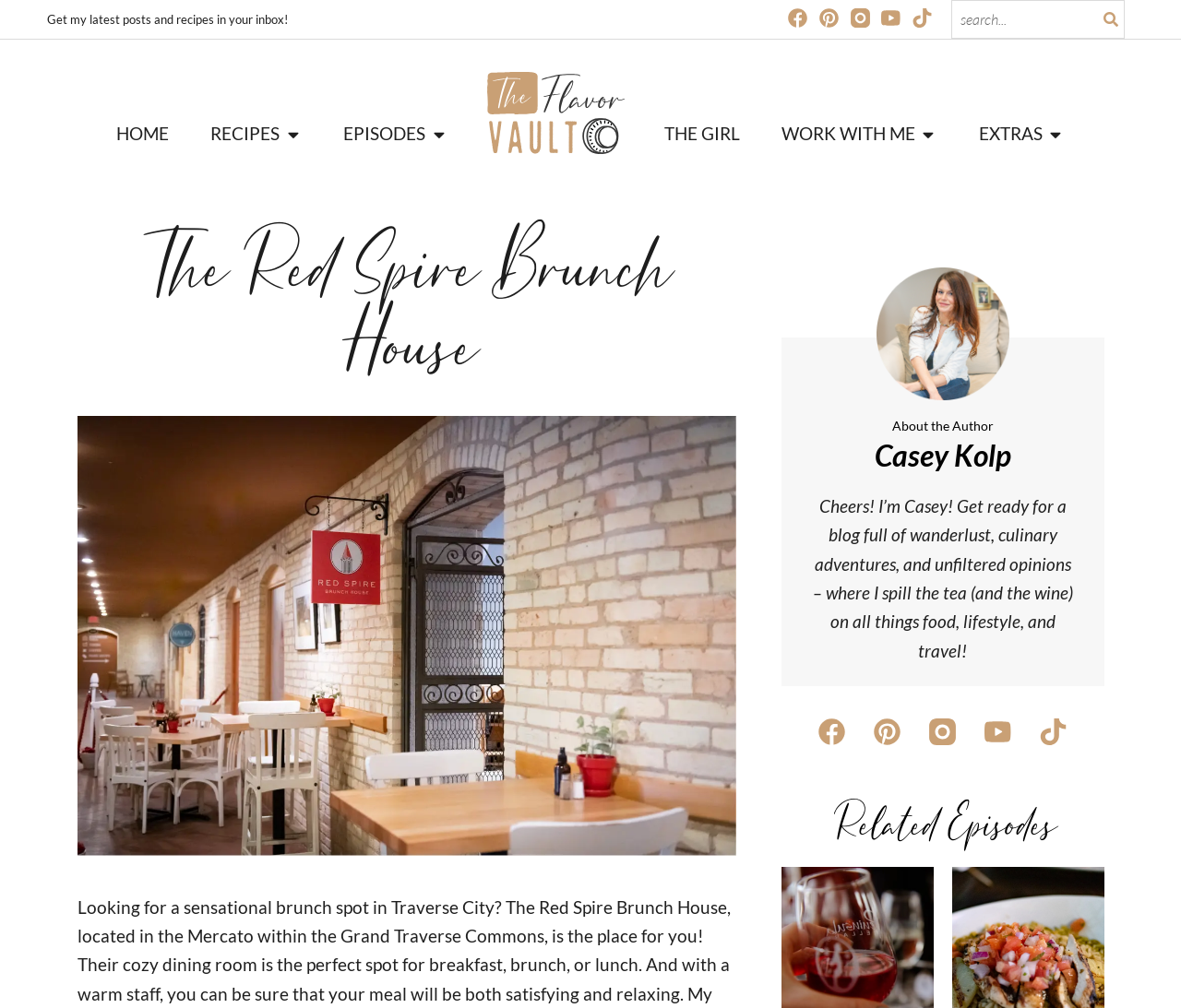Please specify the coordinates of the bounding box for the element that should be clicked to carry out this instruction: "Search for something". The coordinates must be four float numbers between 0 and 1, formatted as [left, top, right, bottom].

[0.806, 0.0, 0.952, 0.038]